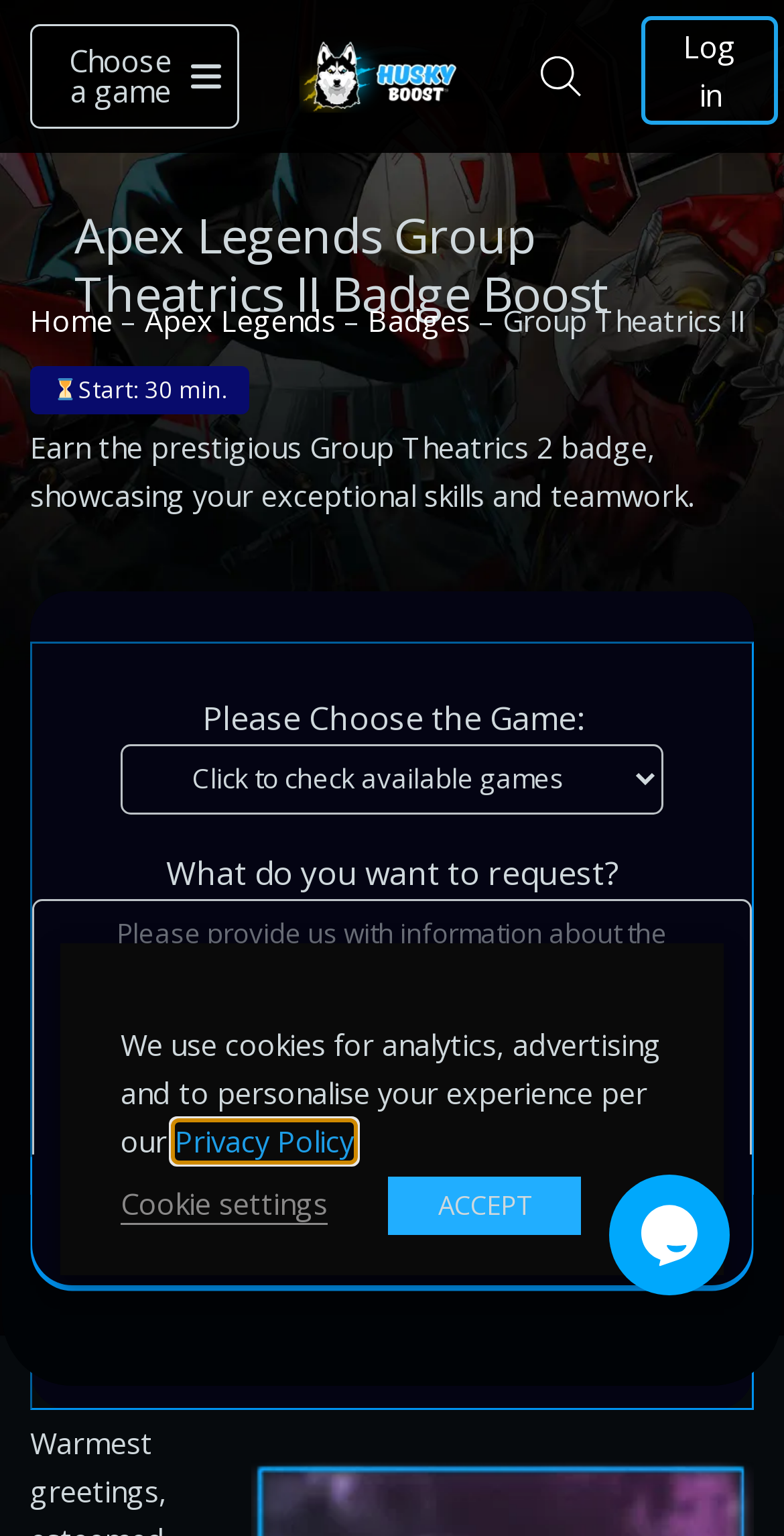Please provide the main heading of the webpage content.

Apex Legends Group Theatrics II Badge Boost